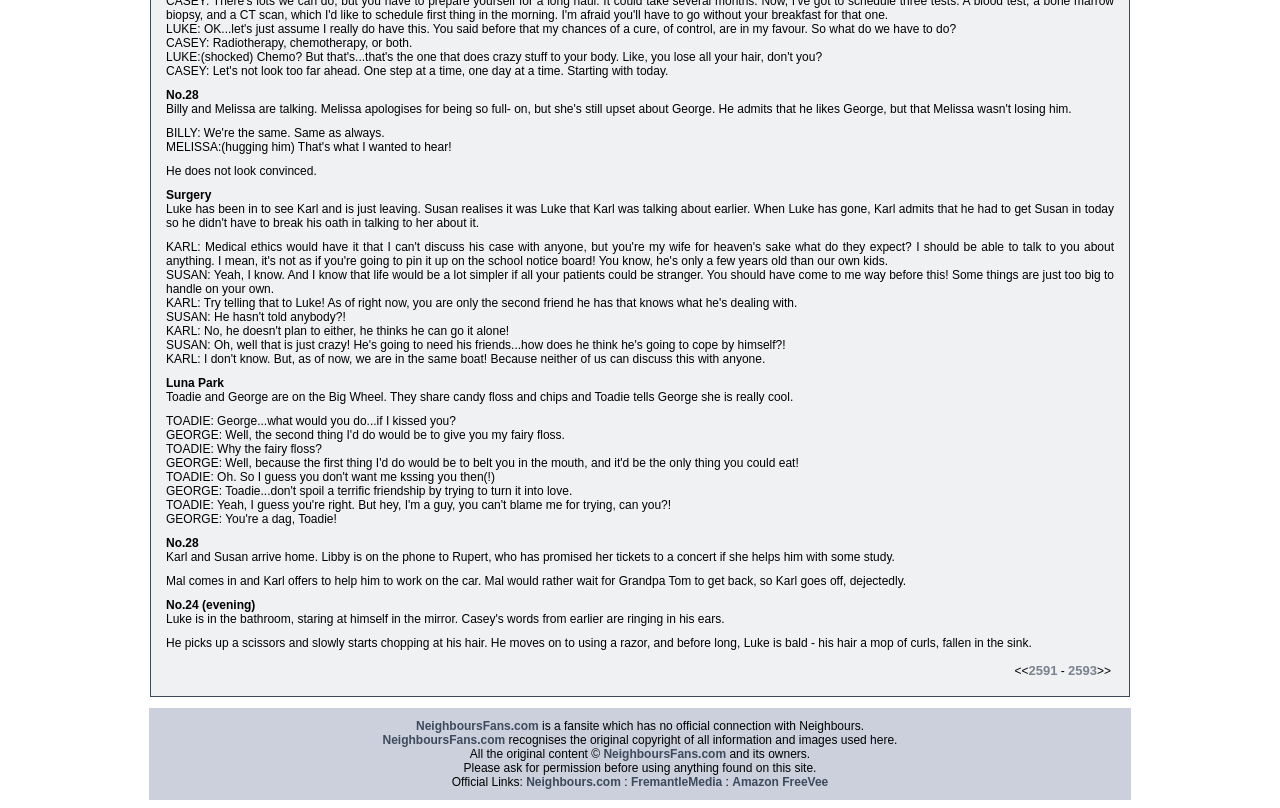Highlight the bounding box of the UI element that corresponds to this description: "NeighboursFans.com".

[0.299, 0.908, 0.395, 0.925]